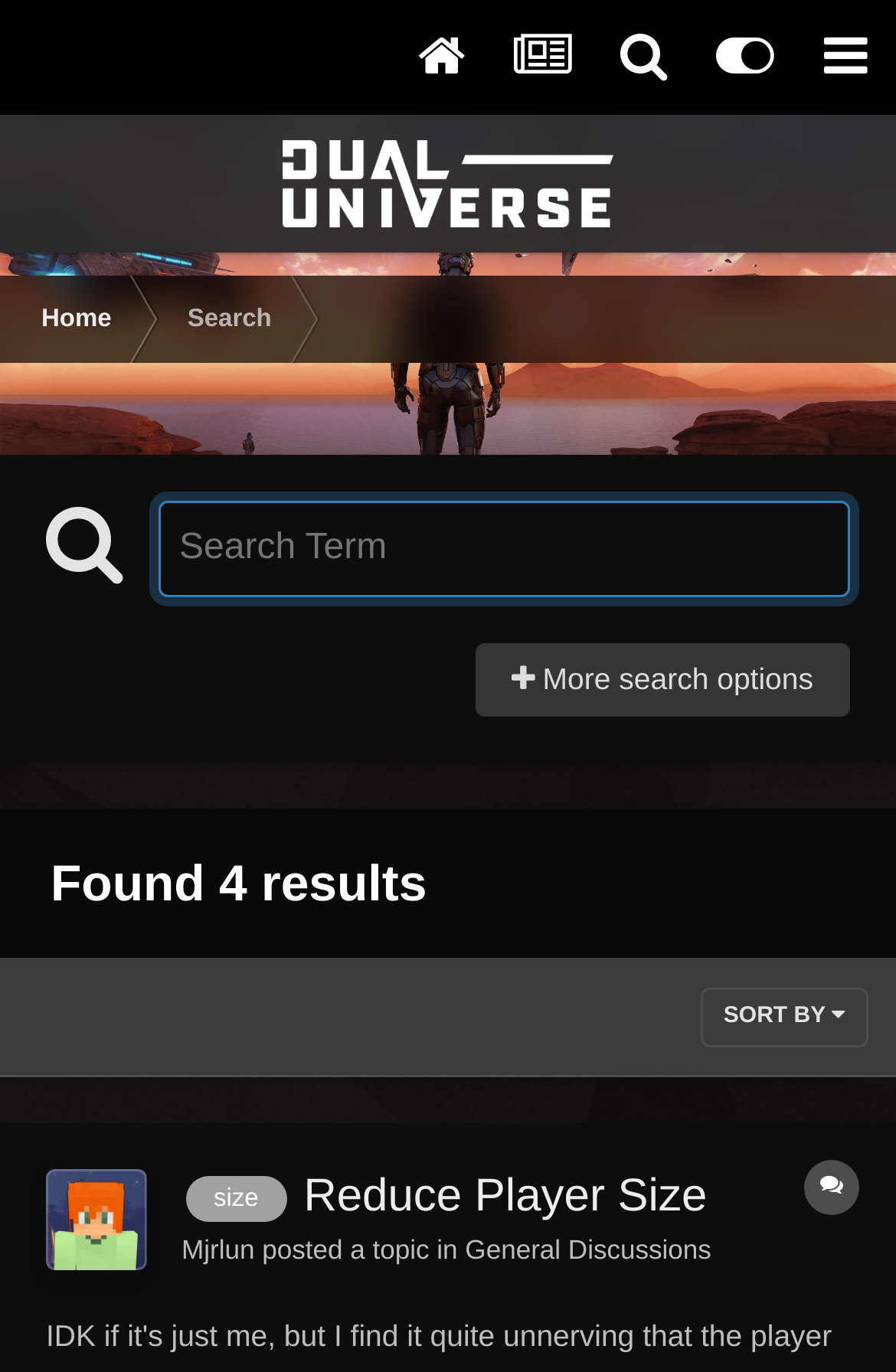Can you provide the bounding box coordinates for the element that should be clicked to implement the instruction: "View the topic 'Reduce Player Size'"?

[0.203, 0.853, 0.794, 0.893]